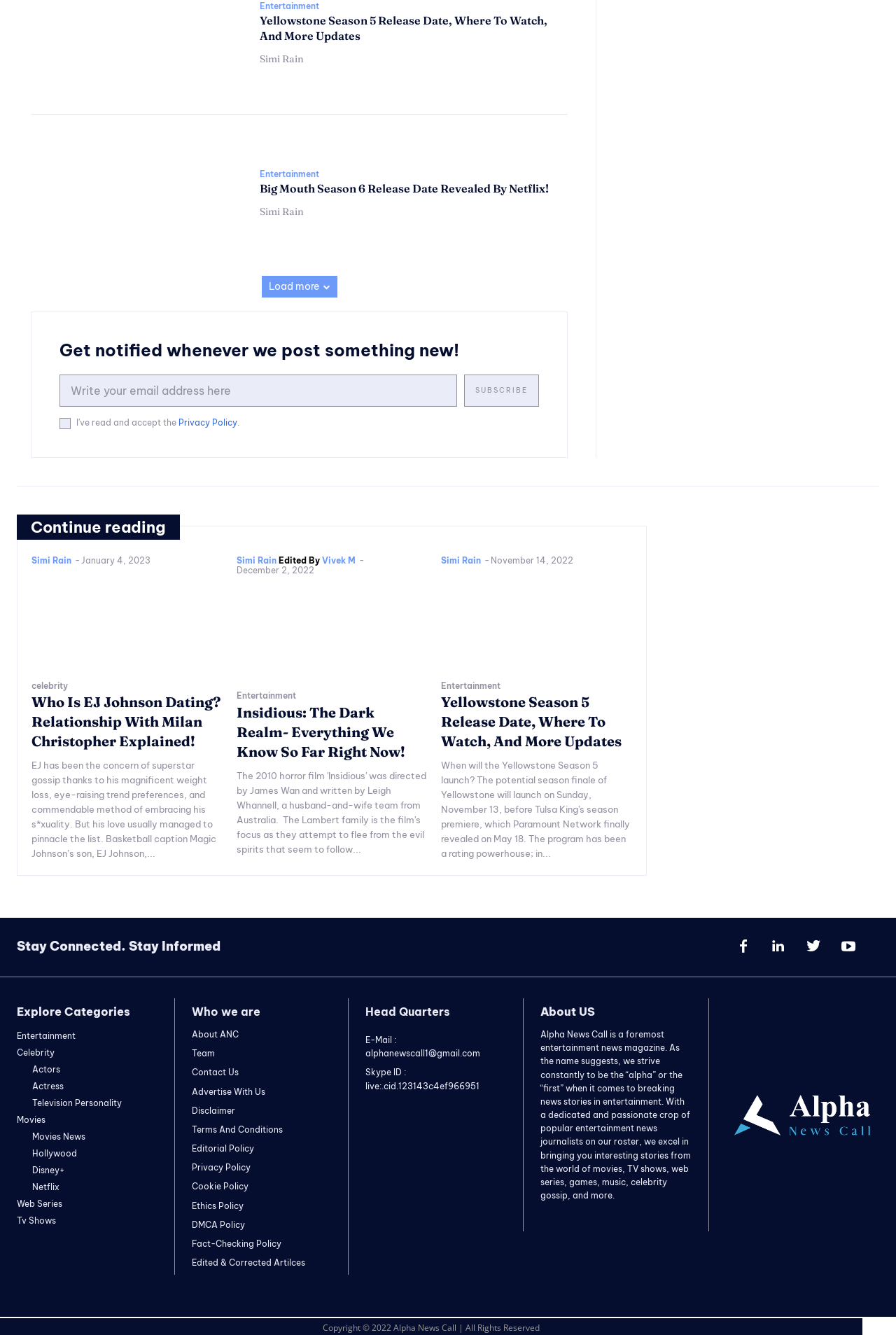Please specify the coordinates of the bounding box for the element that should be clicked to carry out this instruction: "Subscribe to the newsletter". The coordinates must be four float numbers between 0 and 1, formatted as [left, top, right, bottom].

[0.518, 0.28, 0.602, 0.304]